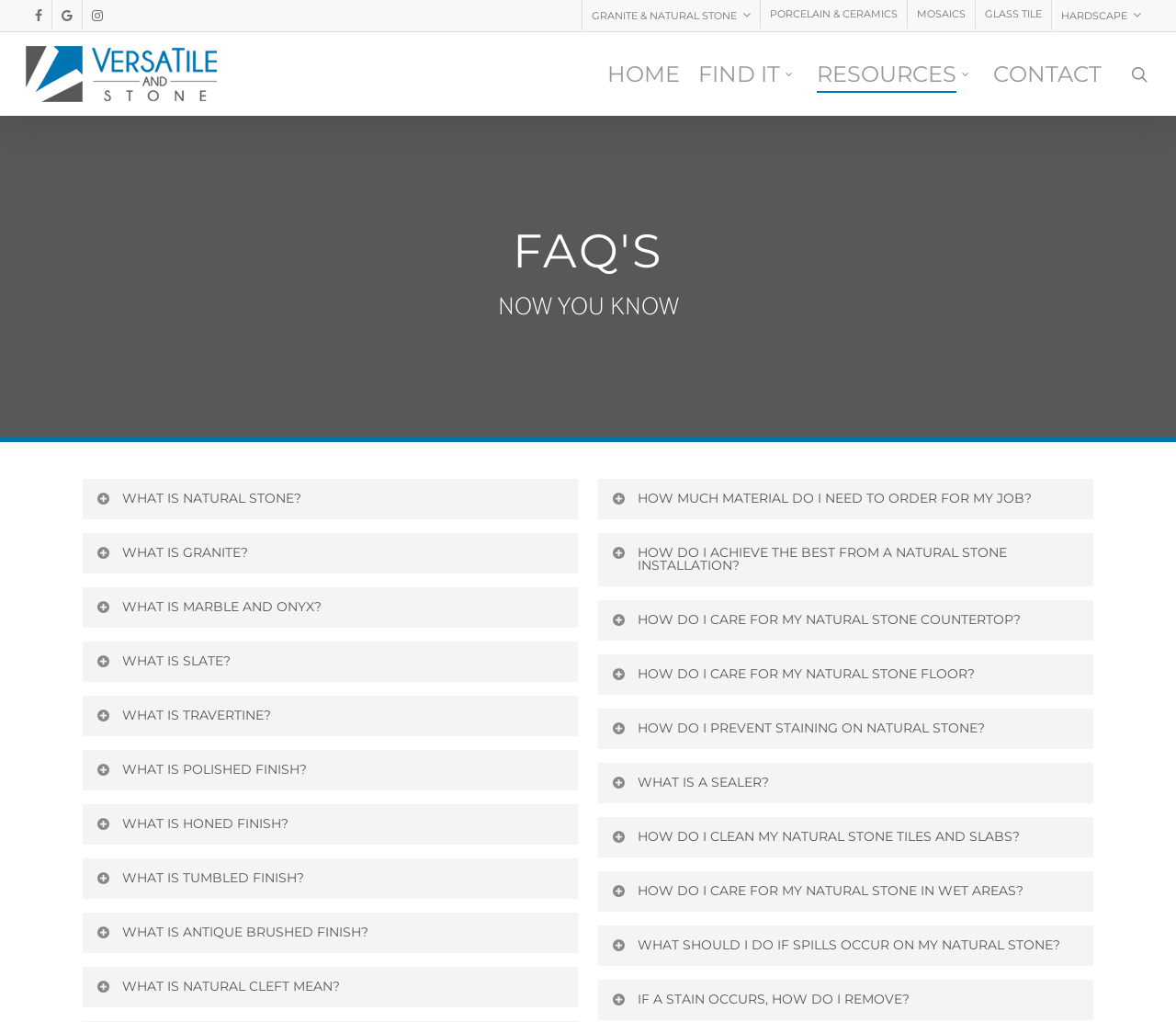Determine the bounding box coordinates of the element's region needed to click to follow the instruction: "Contact us". Provide these coordinates as four float numbers between 0 and 1, formatted as [left, top, right, bottom].

[0.845, 0.057, 0.937, 0.087]